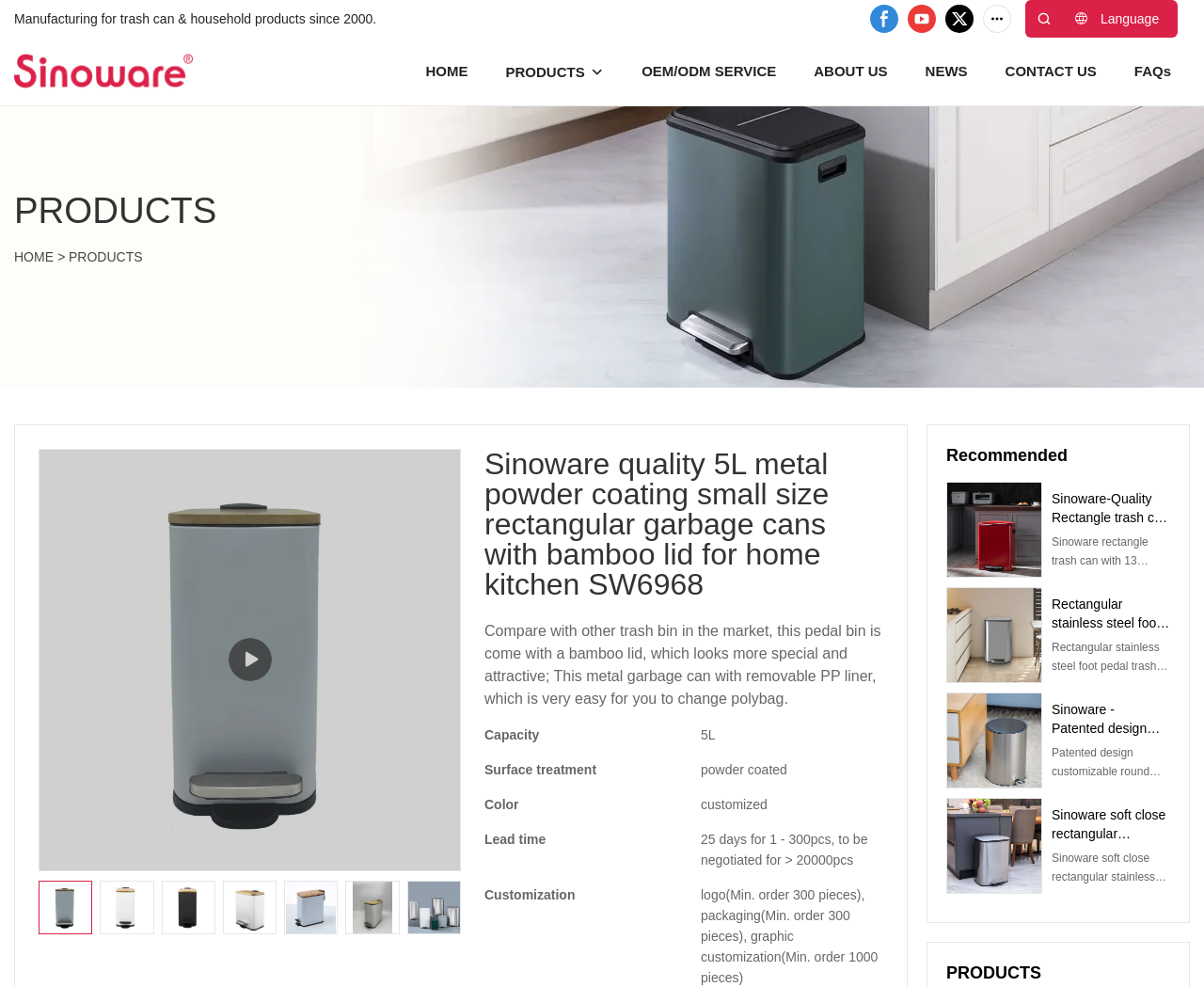Please identify the bounding box coordinates of the area that needs to be clicked to follow this instruction: "Learn more about 'OEM/ODM SERVICE'".

[0.533, 0.06, 0.645, 0.084]